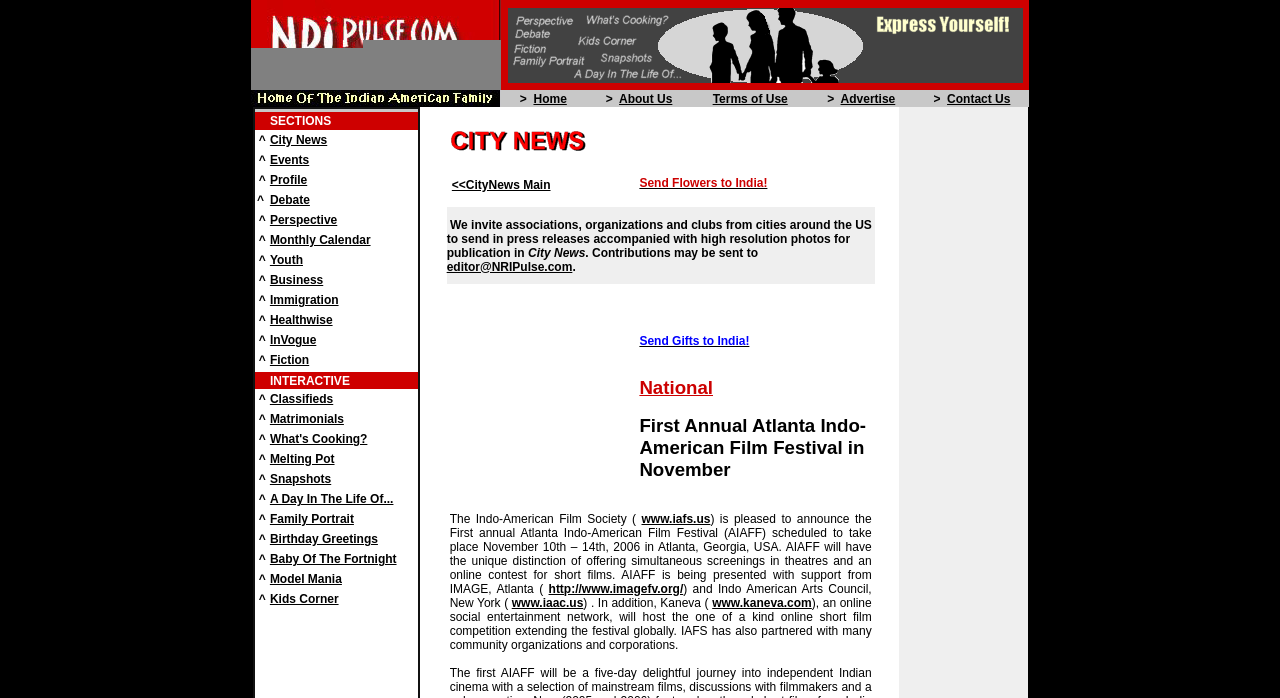Show the bounding box coordinates for the HTML element described as: "Melting Pot".

[0.211, 0.648, 0.261, 0.668]